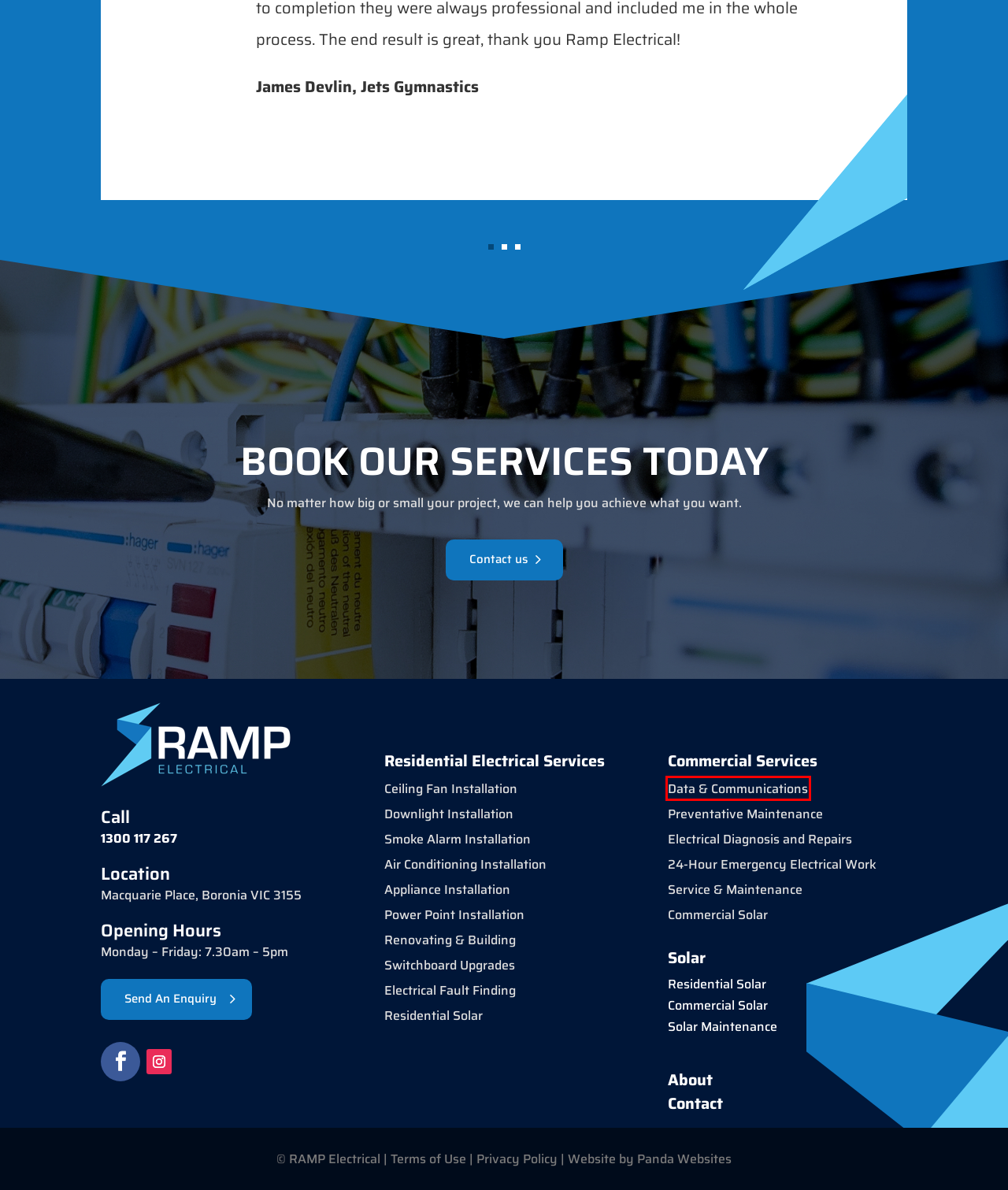Given a screenshot of a webpage with a red bounding box, please pick the webpage description that best fits the new webpage after clicking the element inside the bounding box. Here are the candidates:
A. Service & Maintenance | RAMP Electrical | Heathmont Electricians
B. Preventative Maintenance | RAMP Electrical | Boronia Electrician
C. Website Design & Rebuilds | Panda Websites
D. Solar Maintenance | RAMP Electrical | Solar Installations Melbourne
E. Electrical Diagnosis & Repairs | RAMP Electrical | Bayswater Electricians
F. Data & Communications | RAMP Electrical | Boronia Emergency Electrician
G. 24-Hour Emergency Electrician | RAMP Electrical | Best Boronia Electrician
H. Commercial Solar | RAMP Electrical | Solar Panel Installer Boronia | Solar

F